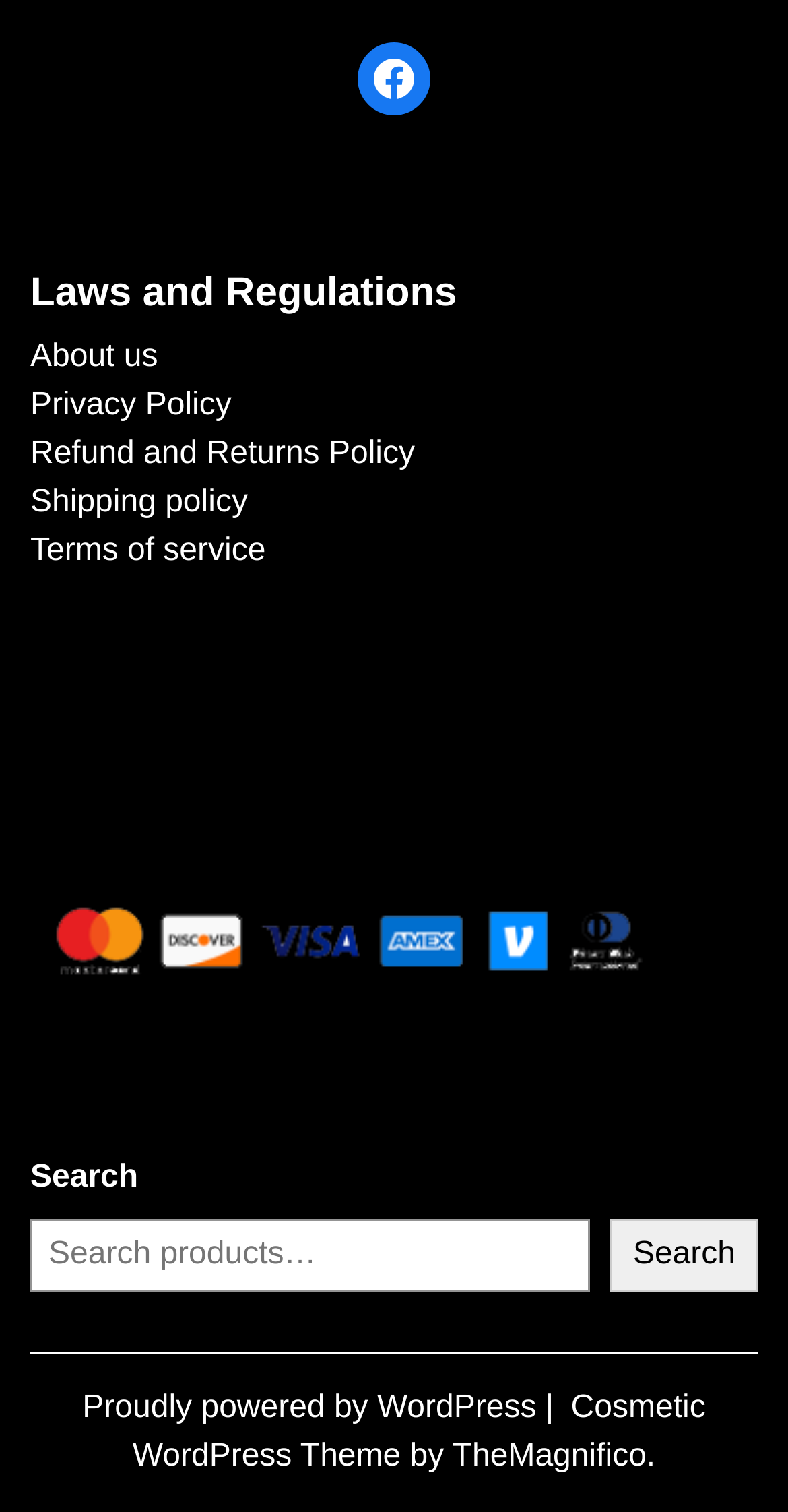Find the bounding box coordinates for the area you need to click to carry out the instruction: "Click the 'Reply' button". The coordinates should be four float numbers between 0 and 1, indicated as [left, top, right, bottom].

None